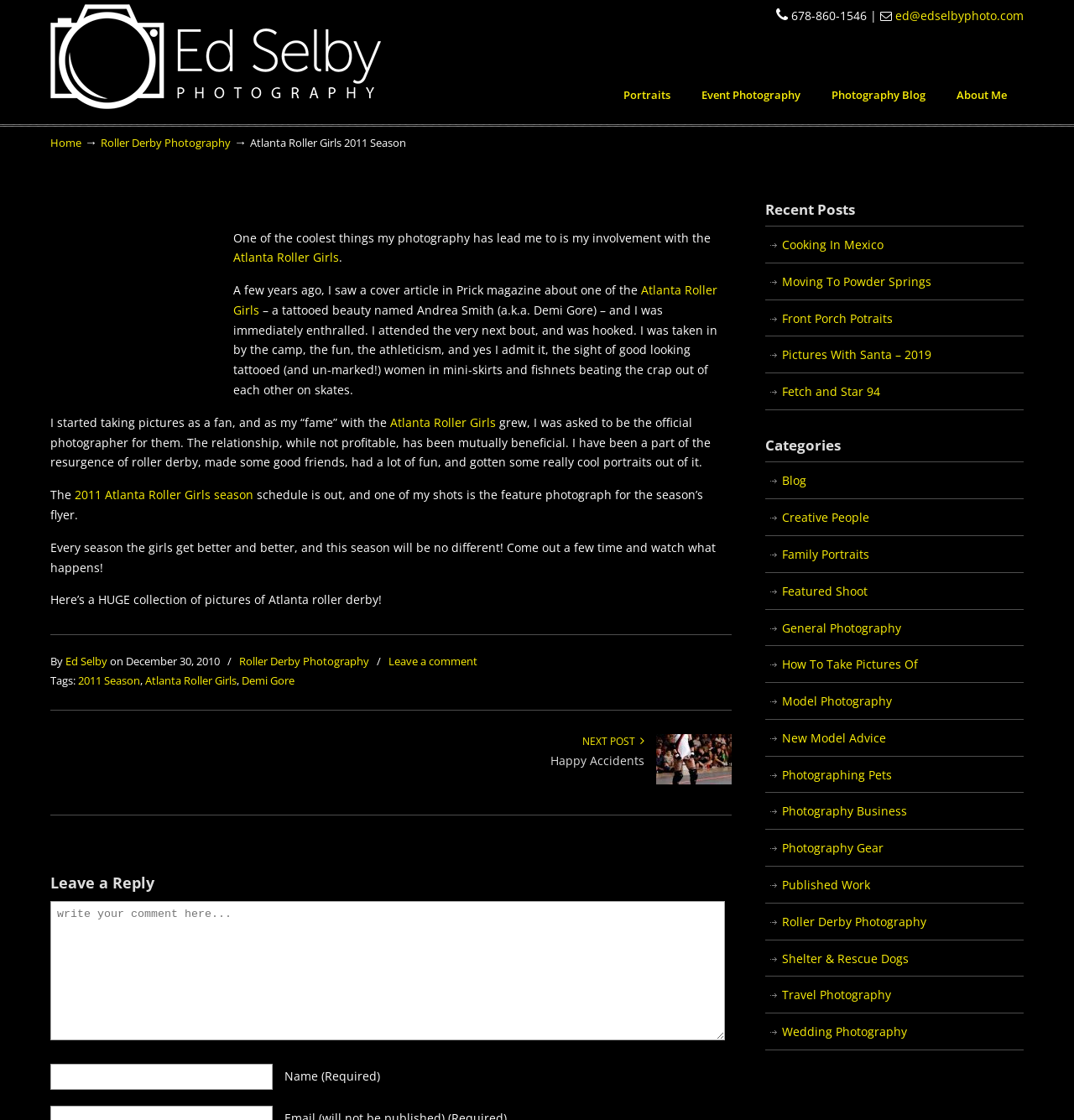Pinpoint the bounding box coordinates for the area that should be clicked to perform the following instruction: "View the 'Atlanta Roller Girls 2011 Season' article".

[0.047, 0.163, 0.681, 0.758]